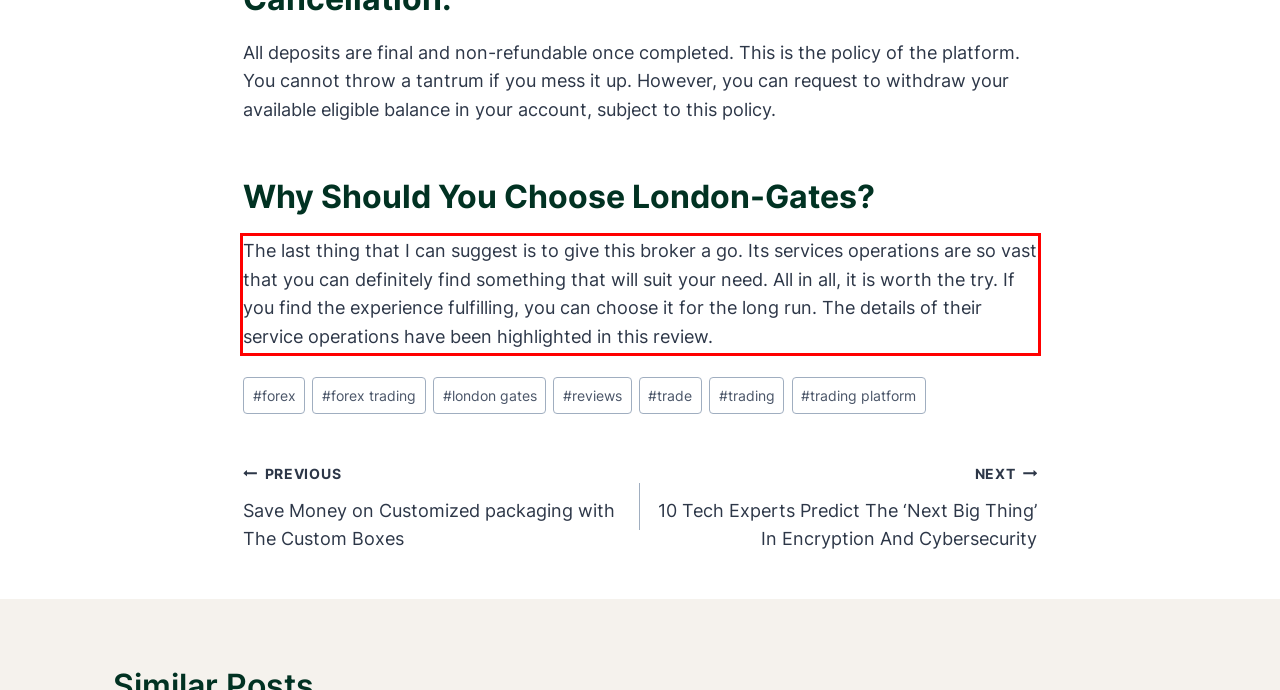Your task is to recognize and extract the text content from the UI element enclosed in the red bounding box on the webpage screenshot.

The last thing that I can suggest is to give this broker a go. Its services operations are so vast that you can definitely find something that will suit your need. All in all, it is worth the try. If you find the experience fulfilling, you can choose it for the long run. The details of their service operations have been highlighted in this review.